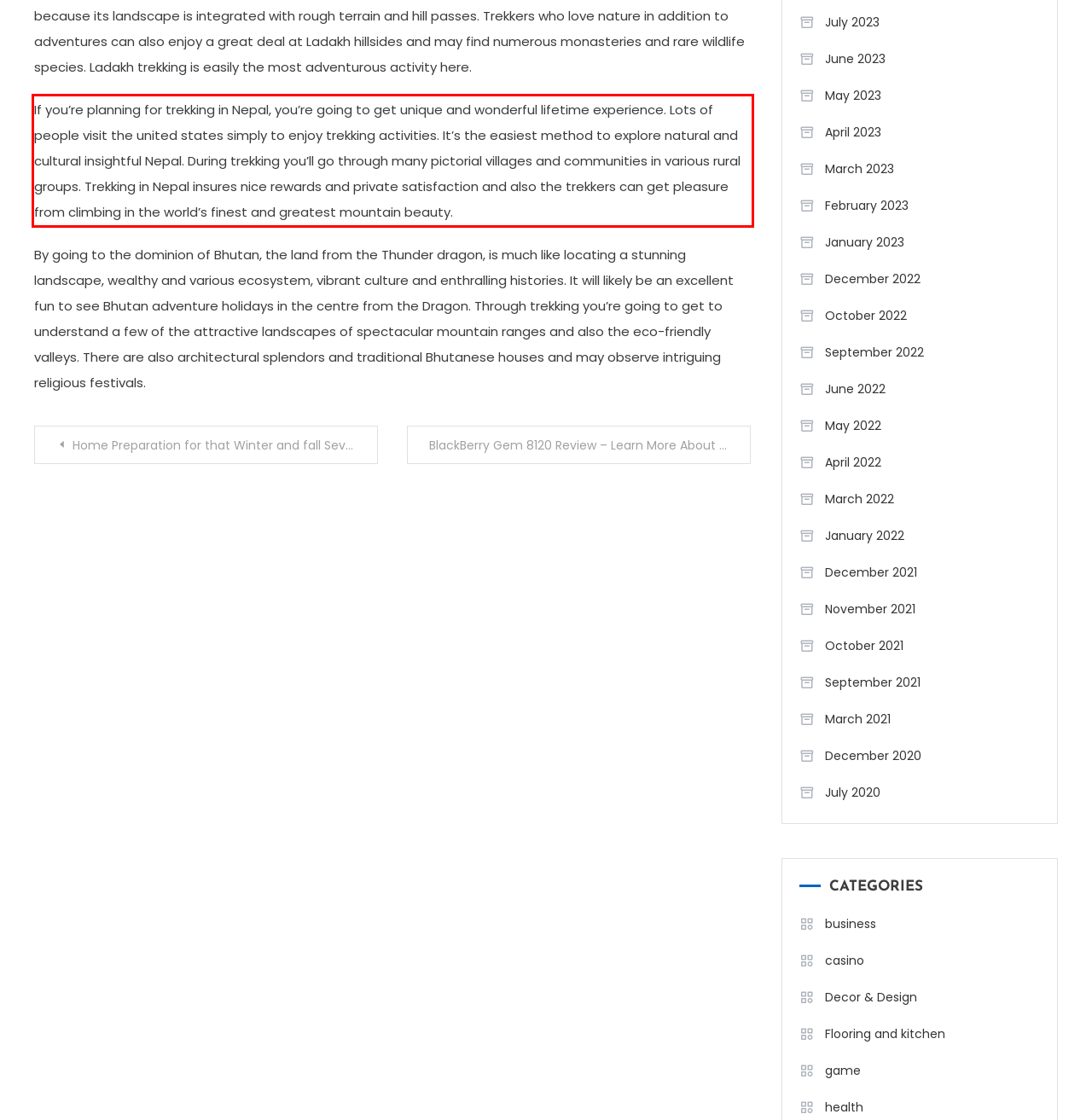Given a webpage screenshot with a red bounding box, perform OCR to read and deliver the text enclosed by the red bounding box.

If you’re planning for trekking in Nepal, you’re going to get unique and wonderful lifetime experience. Lots of people visit the united states simply to enjoy trekking activities. It’s the easiest method to explore natural and cultural insightful Nepal. During trekking you’ll go through many pictorial villages and communities in various rural groups. Trekking in Nepal insures nice rewards and private satisfaction and also the trekkers can get pleasure from climbing in the world’s finest and greatest mountain beauty.